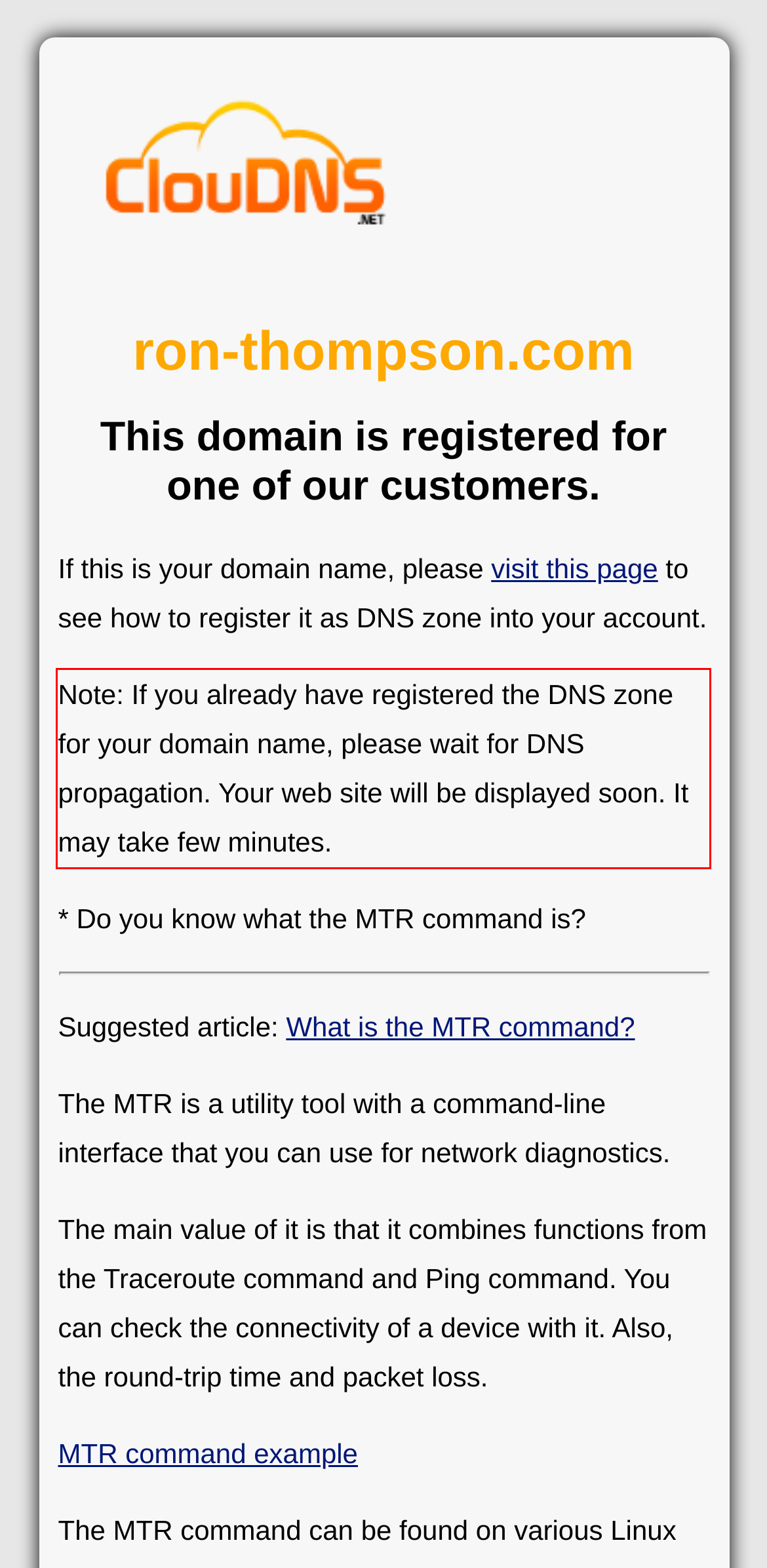Review the screenshot of the webpage and recognize the text inside the red rectangle bounding box. Provide the extracted text content.

Note: If you already have registered the DNS zone for your domain name, please wait for DNS propagation. Your web site will be displayed soon. It may take few minutes.